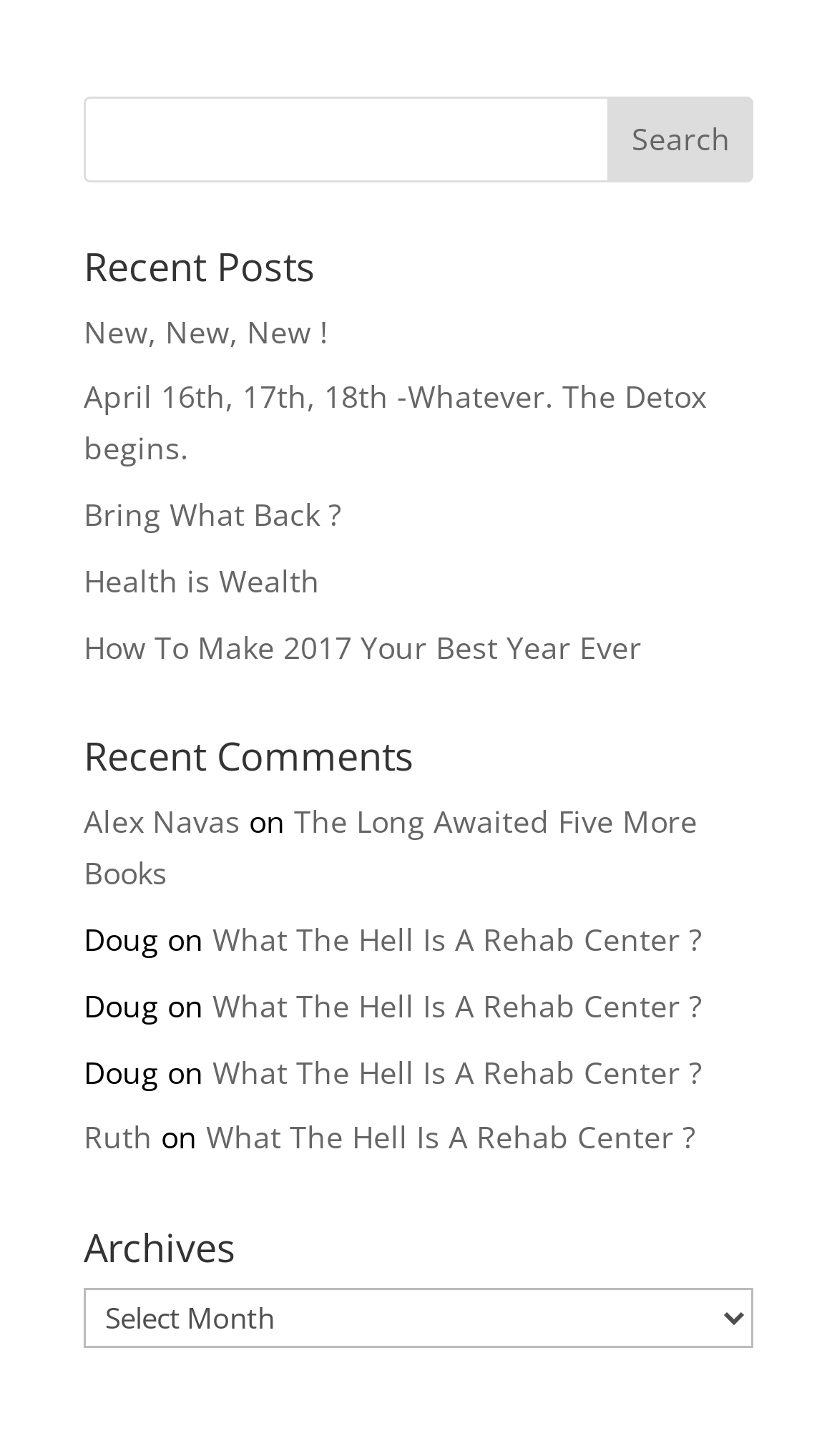Kindly determine the bounding box coordinates of the area that needs to be clicked to fulfill this instruction: "read recent comment from Alex Navas".

[0.1, 0.55, 0.287, 0.579]